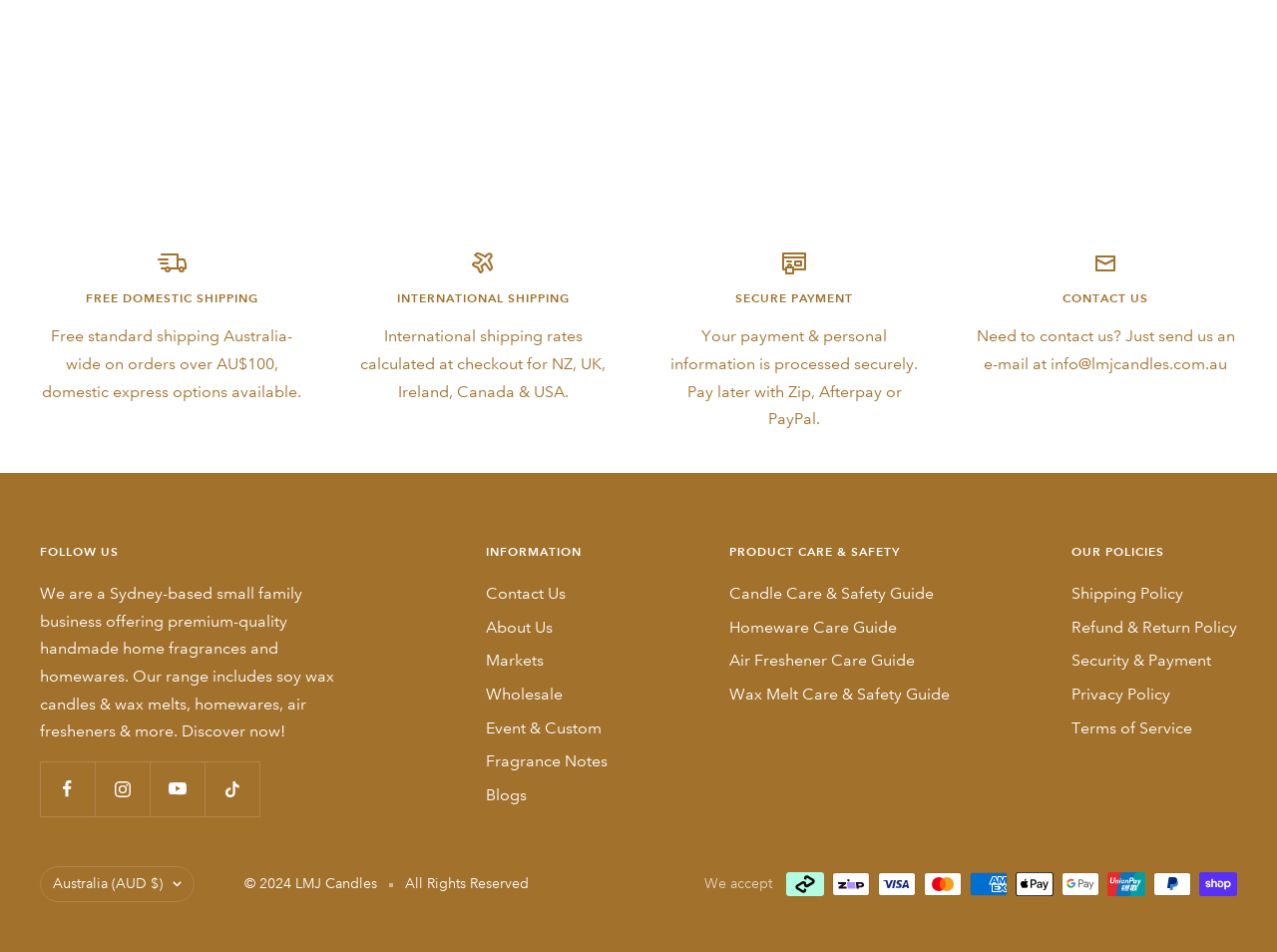Provide the bounding box coordinates of the HTML element this sentence describes: "Privacy Policy".

[0.839, 0.715, 0.916, 0.744]